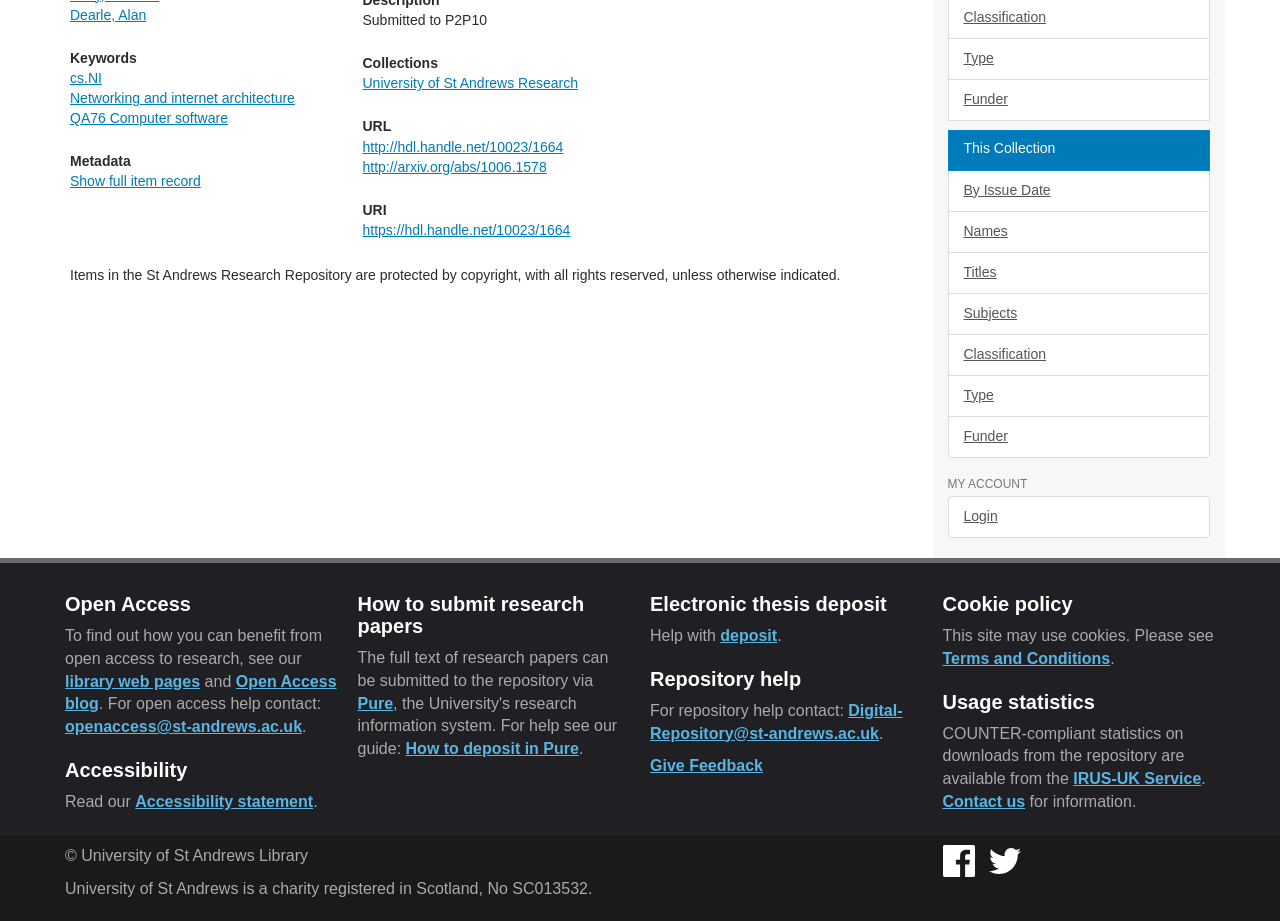Find the bounding box coordinates for the HTML element described as: "Networking and internet architecture". The coordinates should consist of four float values between 0 and 1, i.e., [left, top, right, bottom].

[0.055, 0.098, 0.23, 0.115]